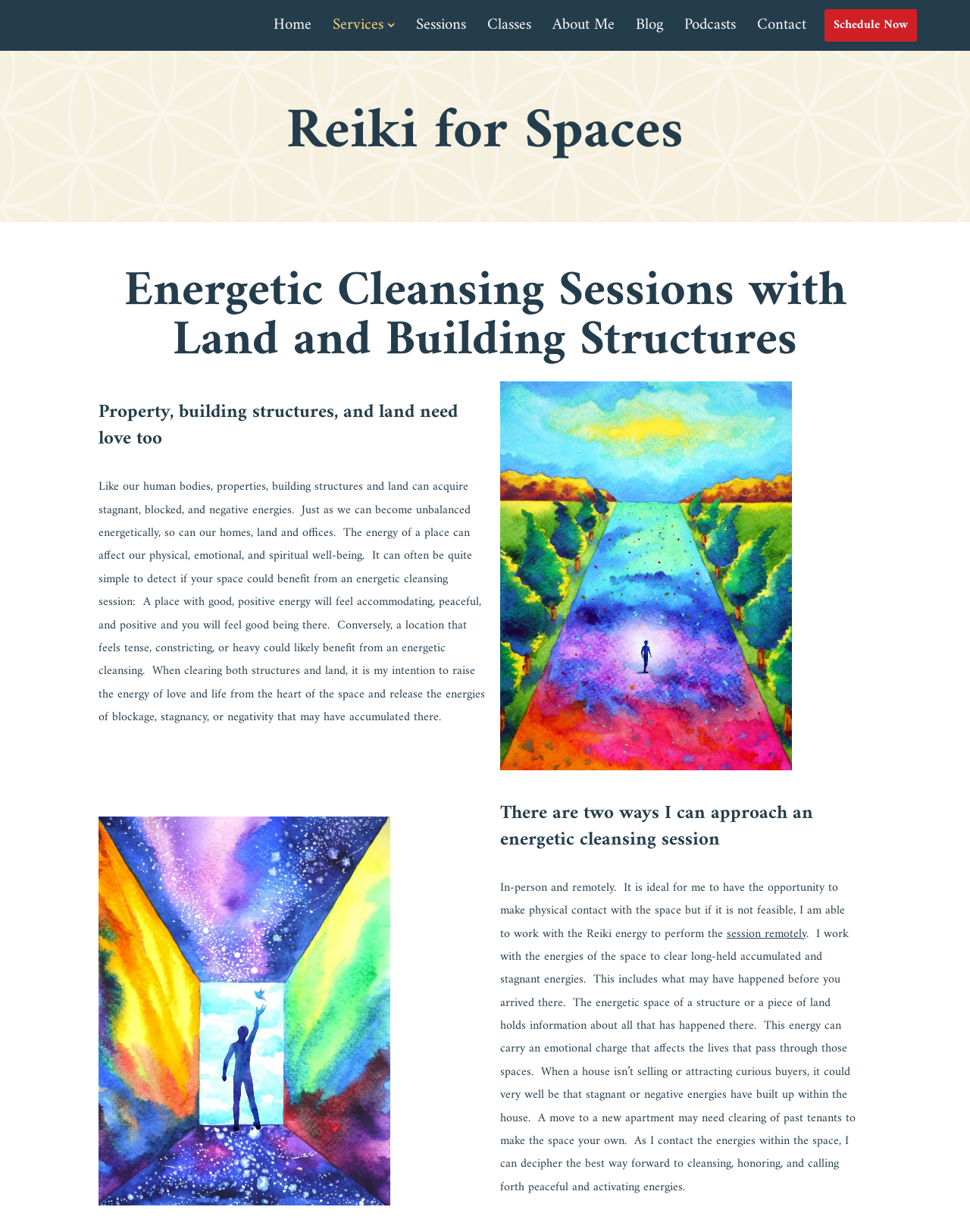What is the purpose of an energetic cleansing session?
Refer to the image and give a detailed response to the question.

According to the webpage content, an energetic cleansing session aims to clear negative energies that may have accumulated in a property, building structure, or land, and replace them with positive energies to promote a peaceful and accommodating environment.